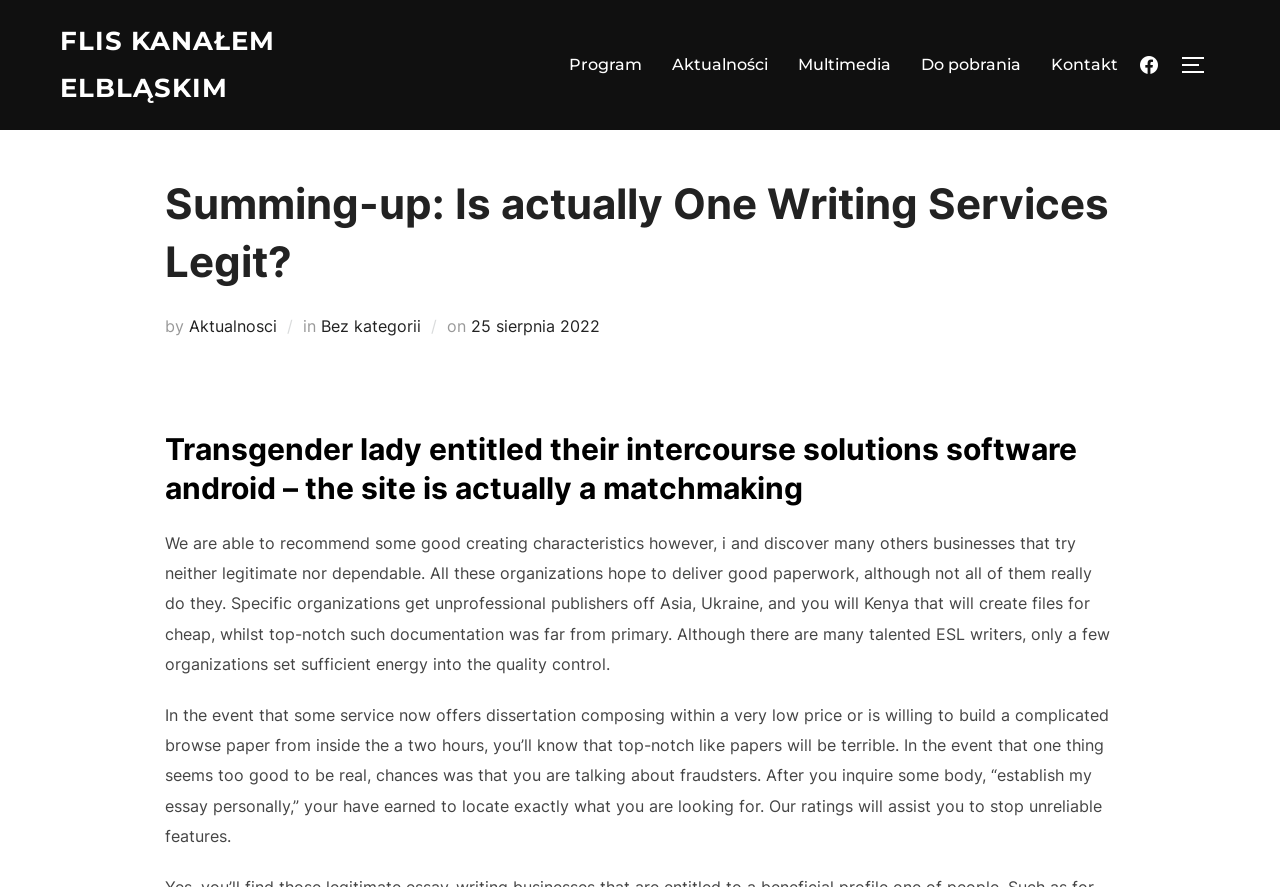Determine the bounding box coordinates of the region to click in order to accomplish the following instruction: "Check the Facebook link". Provide the coordinates as four float numbers between 0 and 1, specifically [left, top, right, bottom].

[0.884, 0.06, 0.911, 0.082]